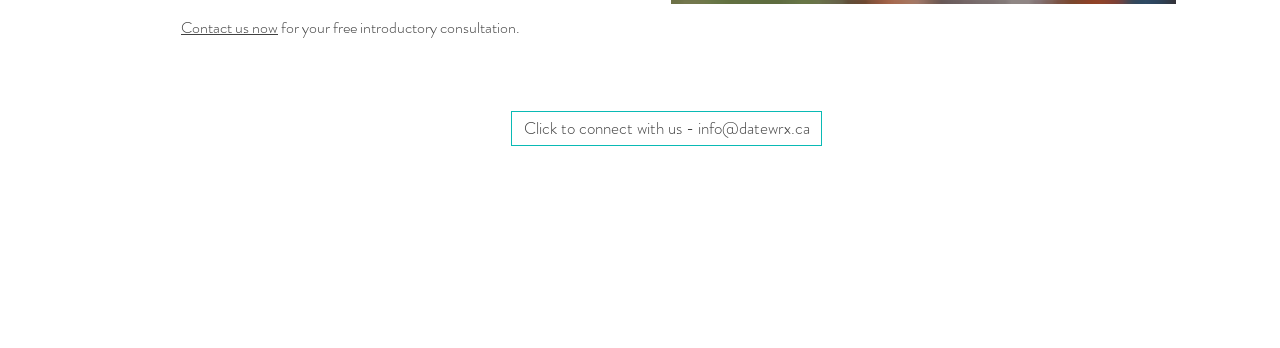What is the purpose of the introductory consultation?
Please look at the screenshot and answer using one word or phrase.

Free